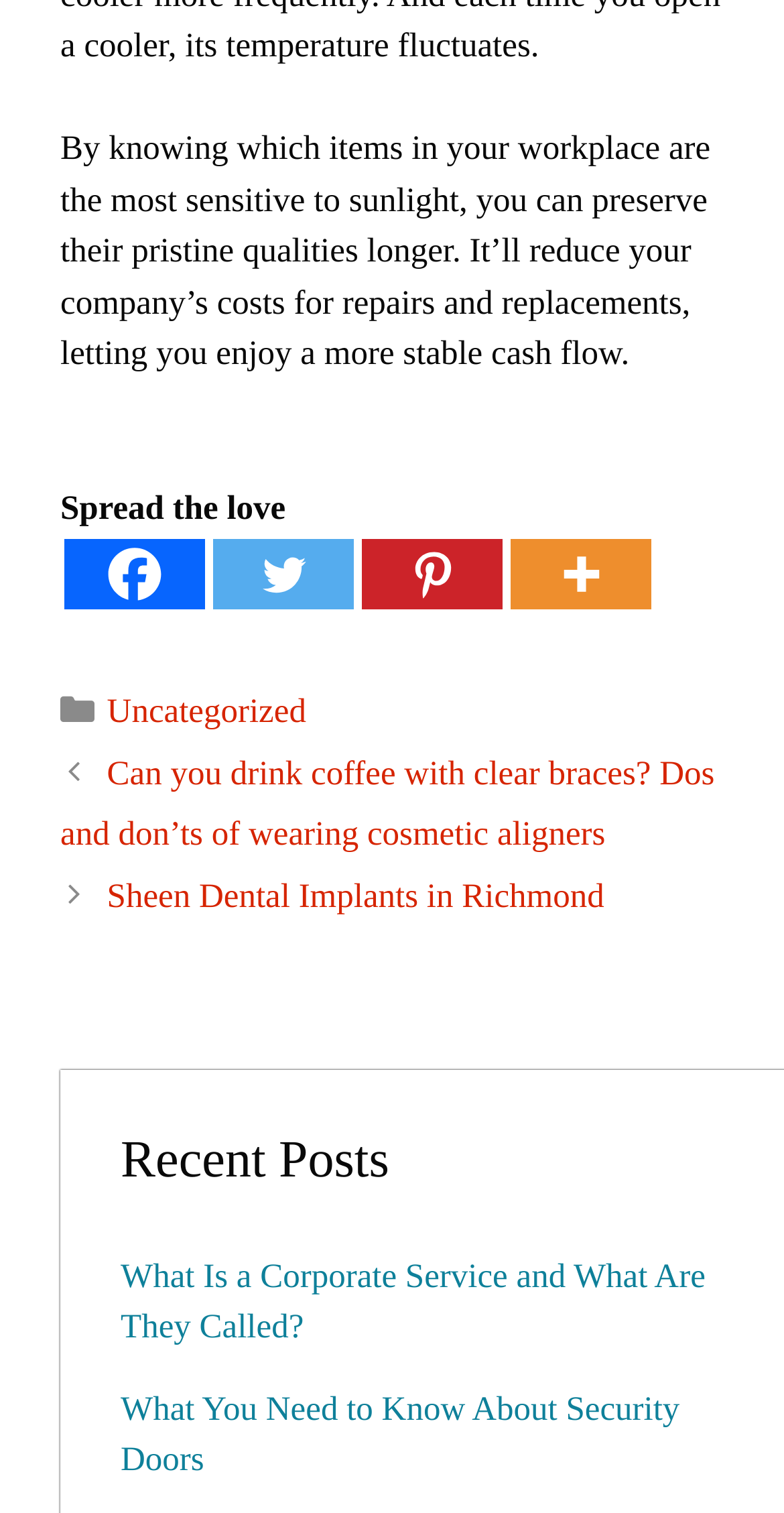How many recent posts are listed?
Using the image, provide a detailed and thorough answer to the question.

There are three recent posts listed on the webpage, which are 'What Is a Corporate Service and What Are They Called?', 'What You Need to Know About Security Doors', and the posts listed under the 'Posts' navigation.